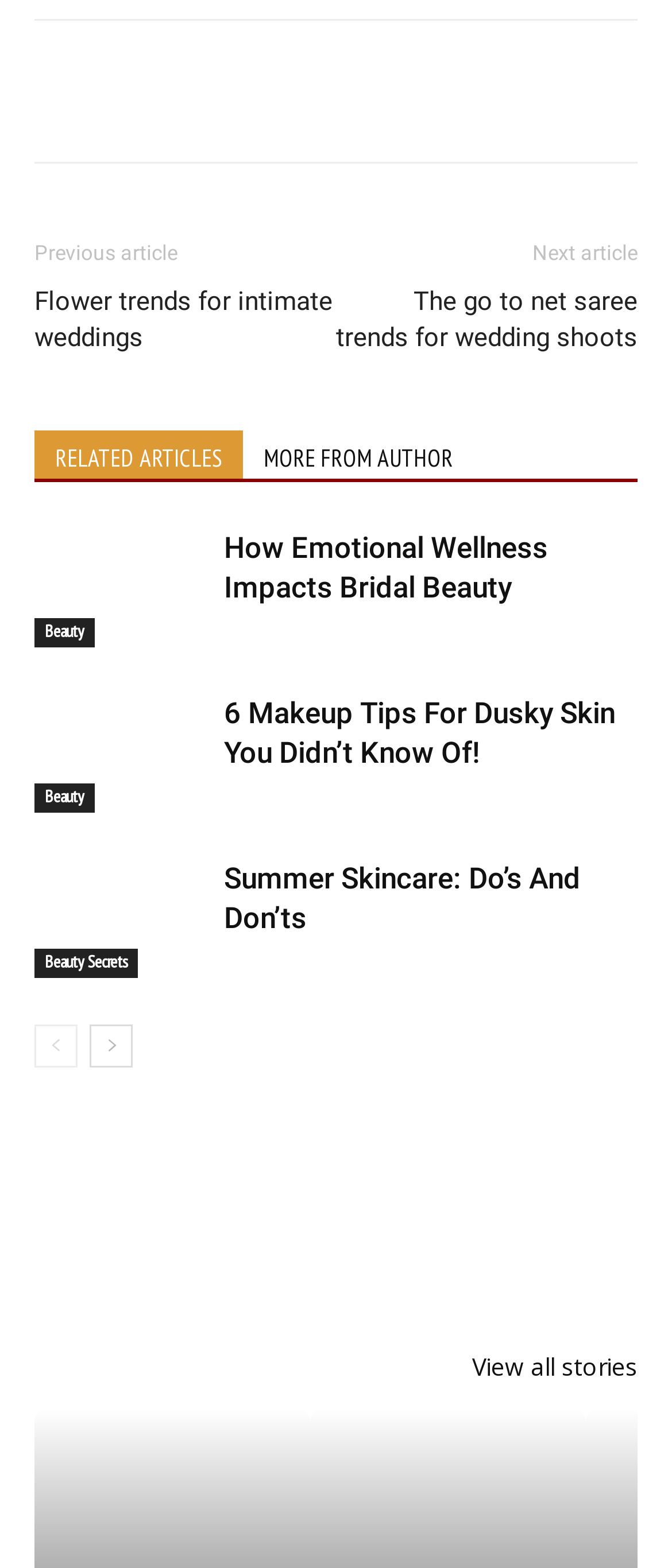Can you find the bounding box coordinates of the area I should click to execute the following instruction: "Read about flower trends for intimate weddings"?

[0.051, 0.181, 0.5, 0.227]